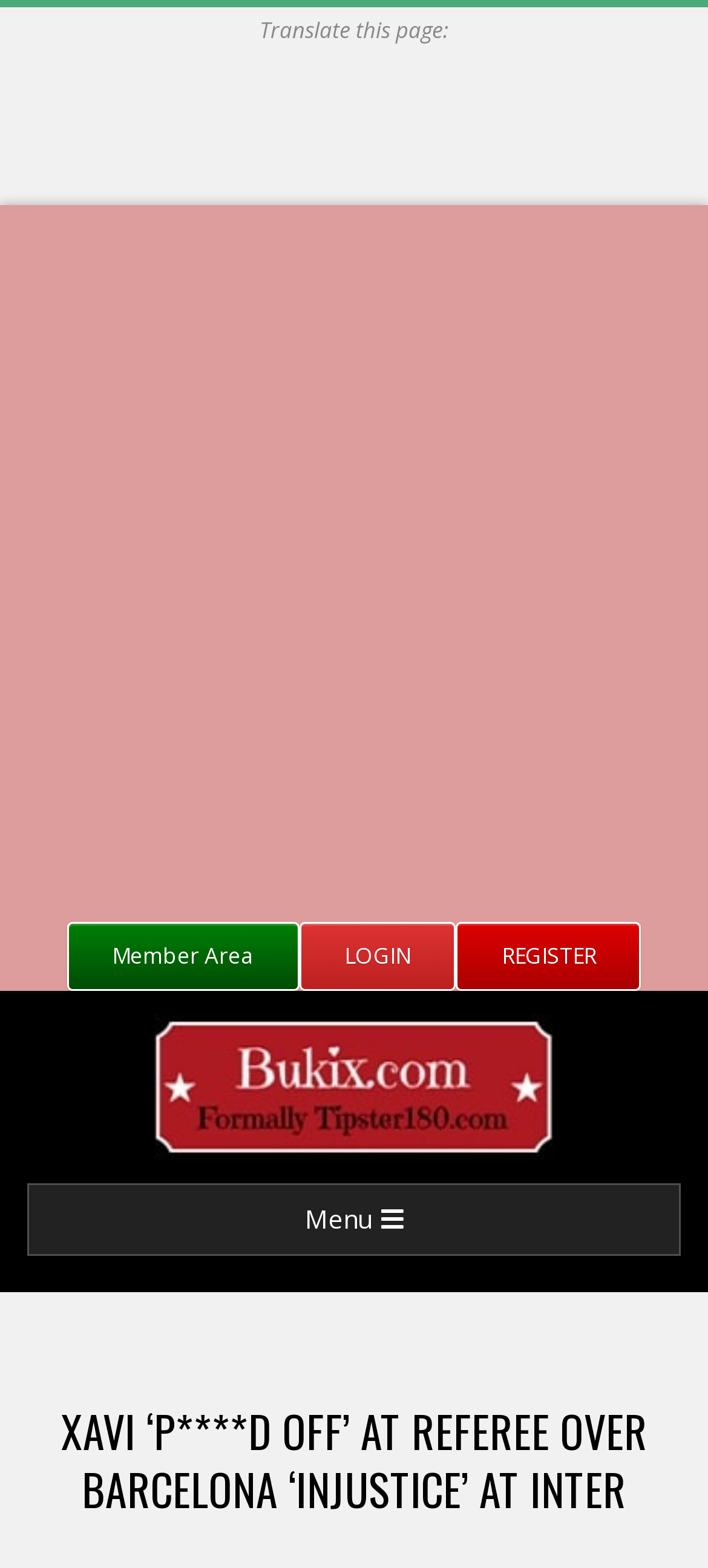Determine the bounding box for the described HTML element: "Member Area". Ensure the coordinates are four float numbers between 0 and 1 in the format [left, top, right, bottom].

[0.094, 0.588, 0.422, 0.632]